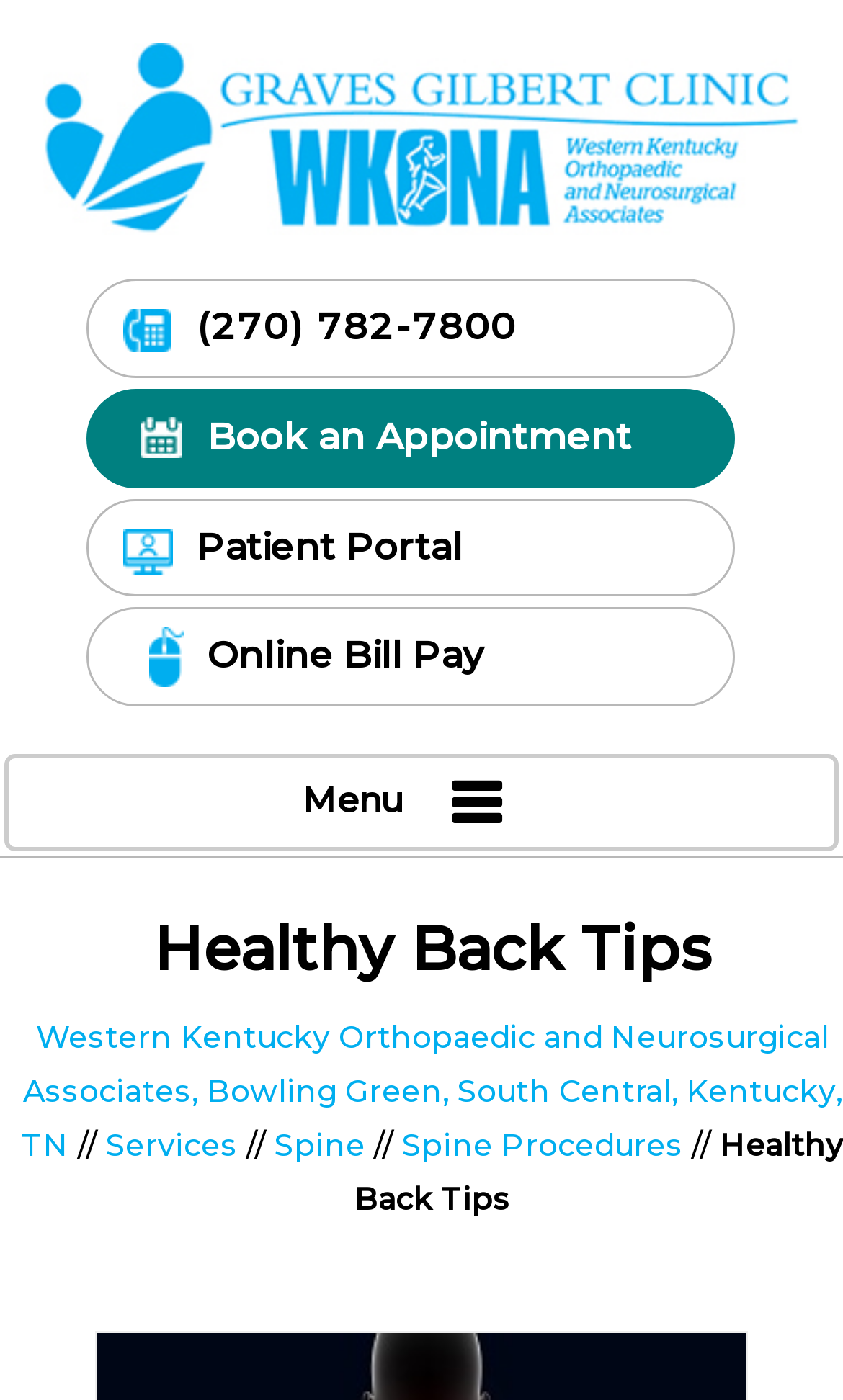Determine the bounding box coordinates in the format (top-left x, top-left y, bottom-right x, bottom-right y). Ensure all values are floating point numbers between 0 and 1. Identify the bounding box of the UI element described by: Patient Portal

[0.103, 0.356, 0.872, 0.427]